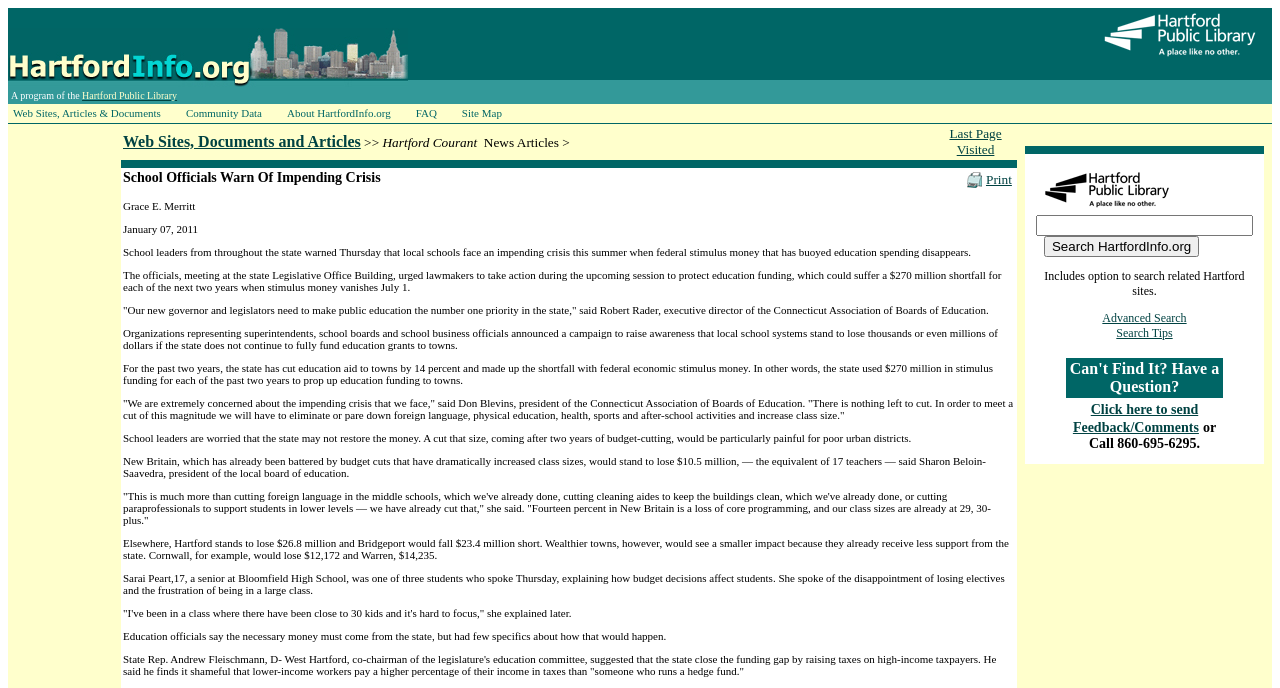Could you find the bounding box coordinates of the clickable area to complete this instruction: "Click the 'Print' link"?

[0.77, 0.25, 0.791, 0.272]